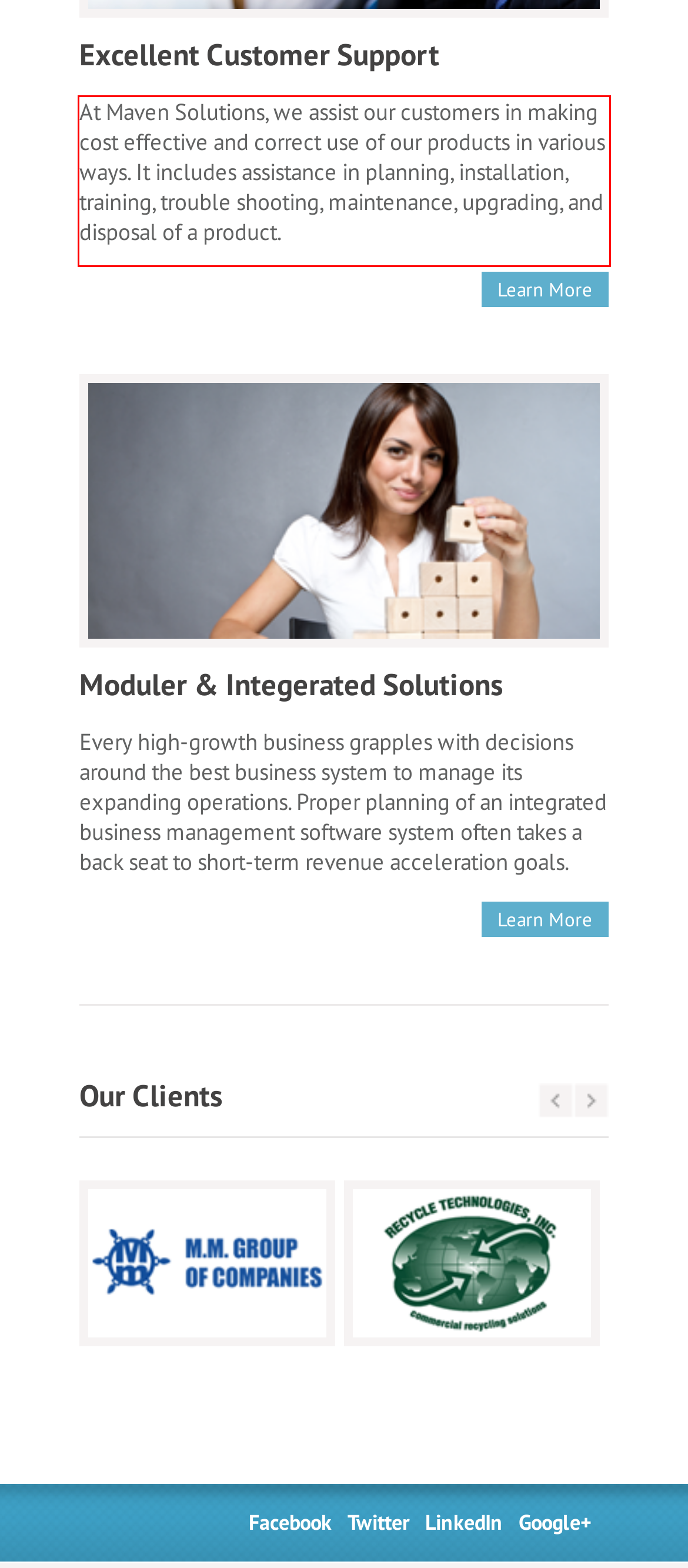Please identify and extract the text content from the UI element encased in a red bounding box on the provided webpage screenshot.

At Maven Solutions, we assist our customers in making cost effective and correct use of our products in various ways. It includes assistance in planning, installation, training, trouble shooting, maintenance, upgrading, and disposal of a product.